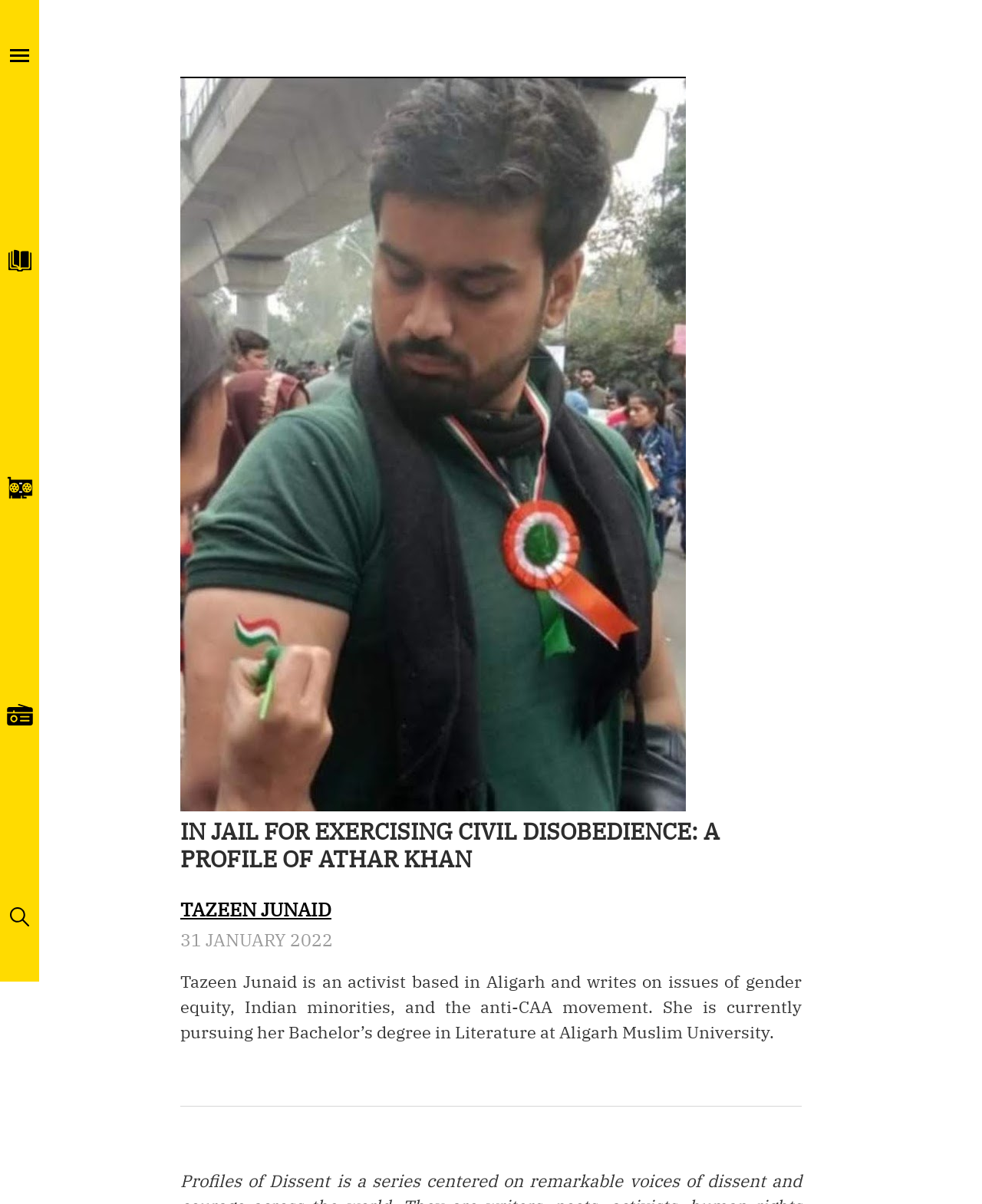Determine the main text heading of the webpage and provide its content.

IN JAIL FOR EXERCISING CIVIL DISOBEDIENCE: A PROFILE OF ATHAR KHAN